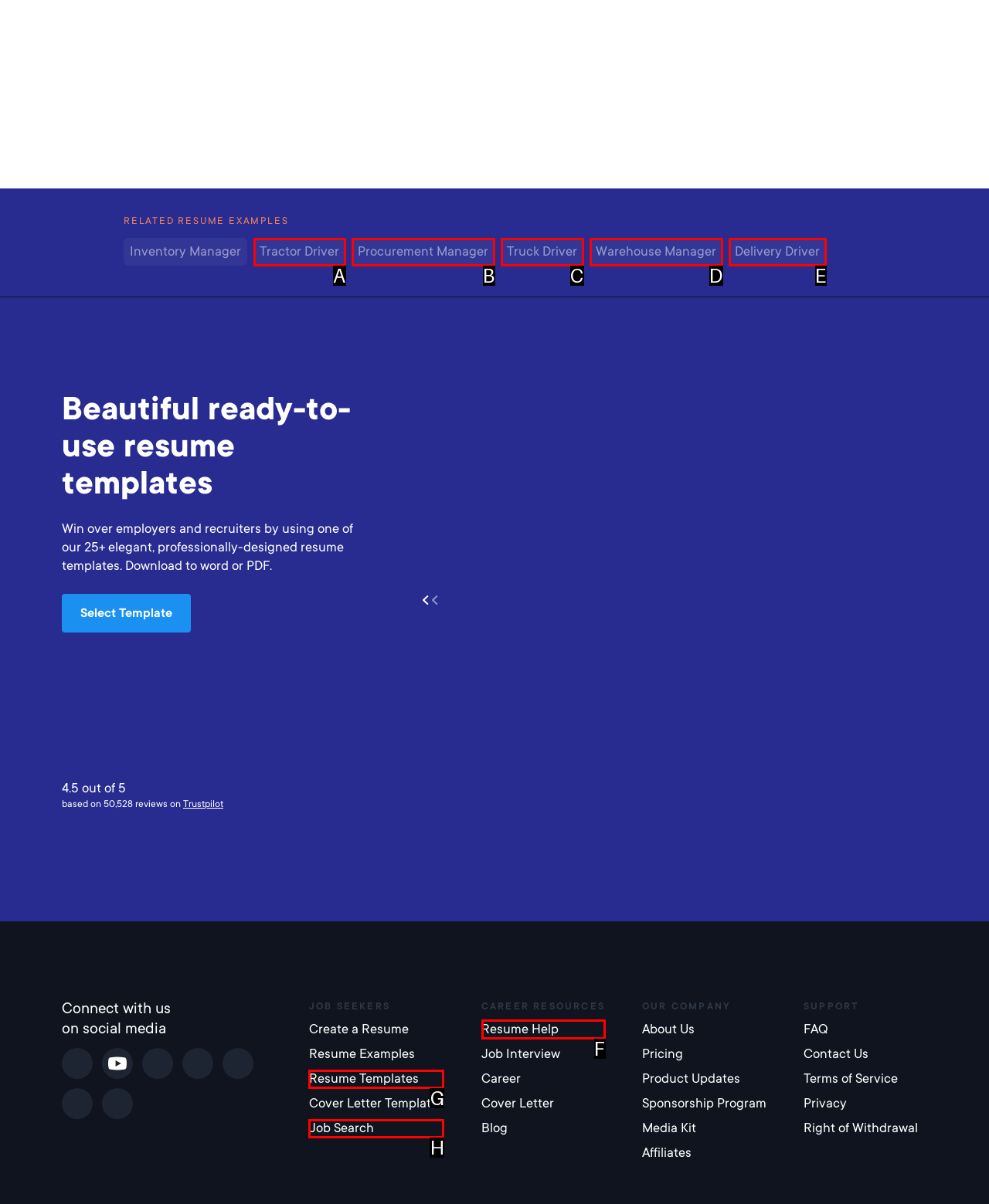Determine which HTML element should be clicked to carry out the following task: Get help with resume Respond with the letter of the appropriate option.

F